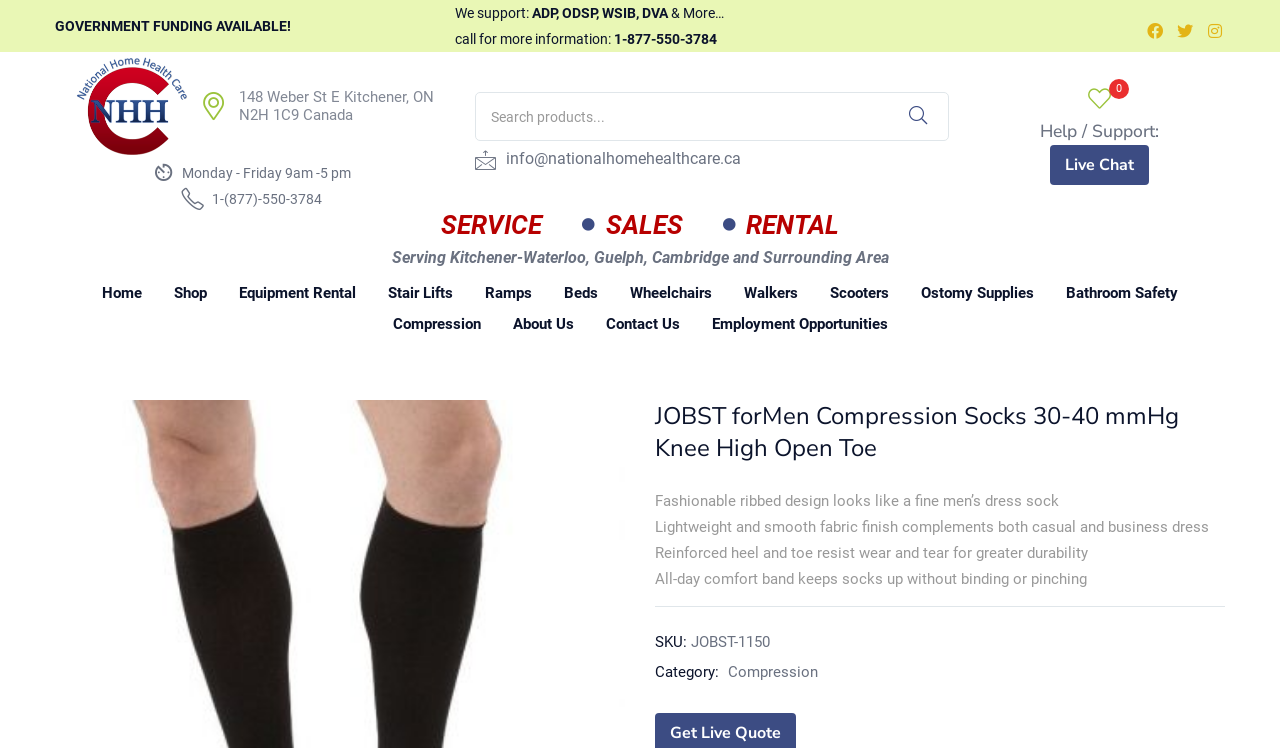Bounding box coordinates are to be given in the format (top-left x, top-left y, bottom-right x, bottom-right y). All values must be floating point numbers between 0 and 1. Provide the bounding box coordinate for the UI element described as: Get Live Quote

[0.512, 0.969, 0.622, 0.99]